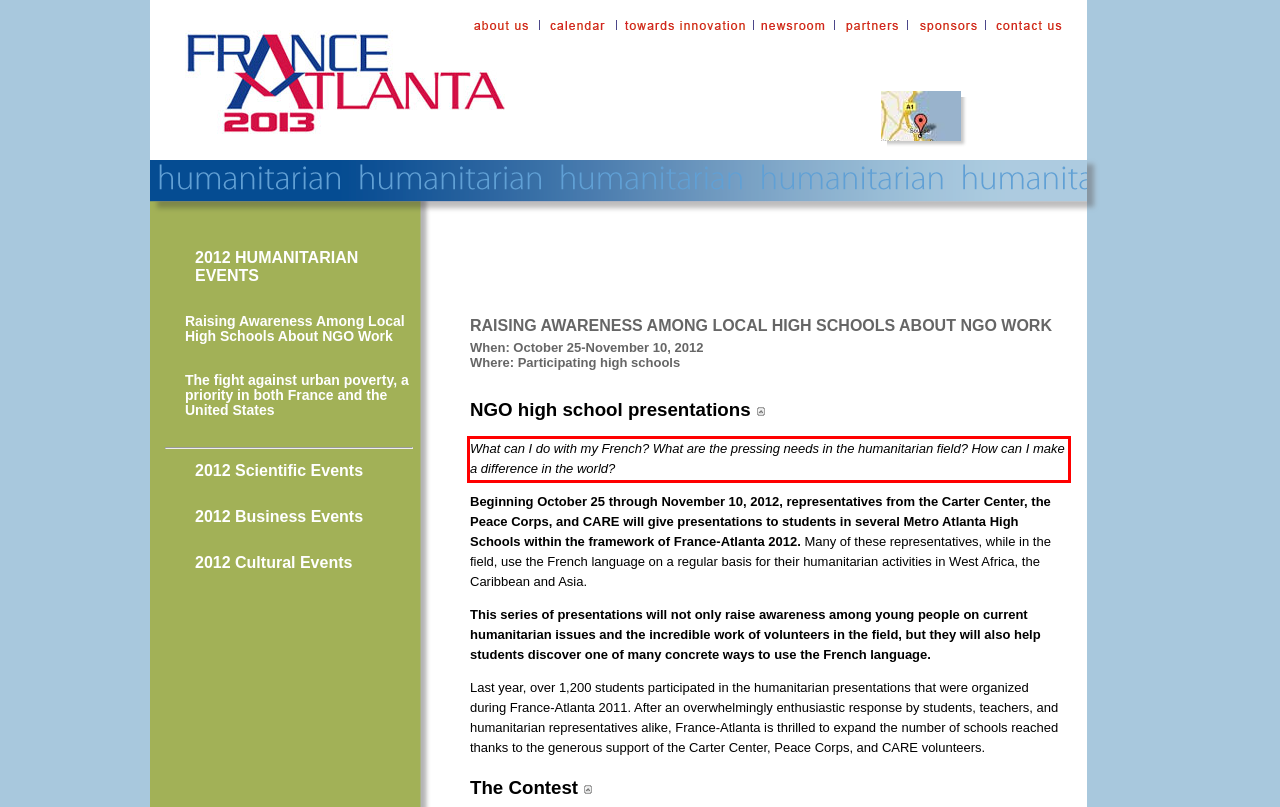The screenshot provided shows a webpage with a red bounding box. Apply OCR to the text within this red bounding box and provide the extracted content.

What can I do with my French? What are the pressing needs in the humanitarian field? How can I make a difference in the world?